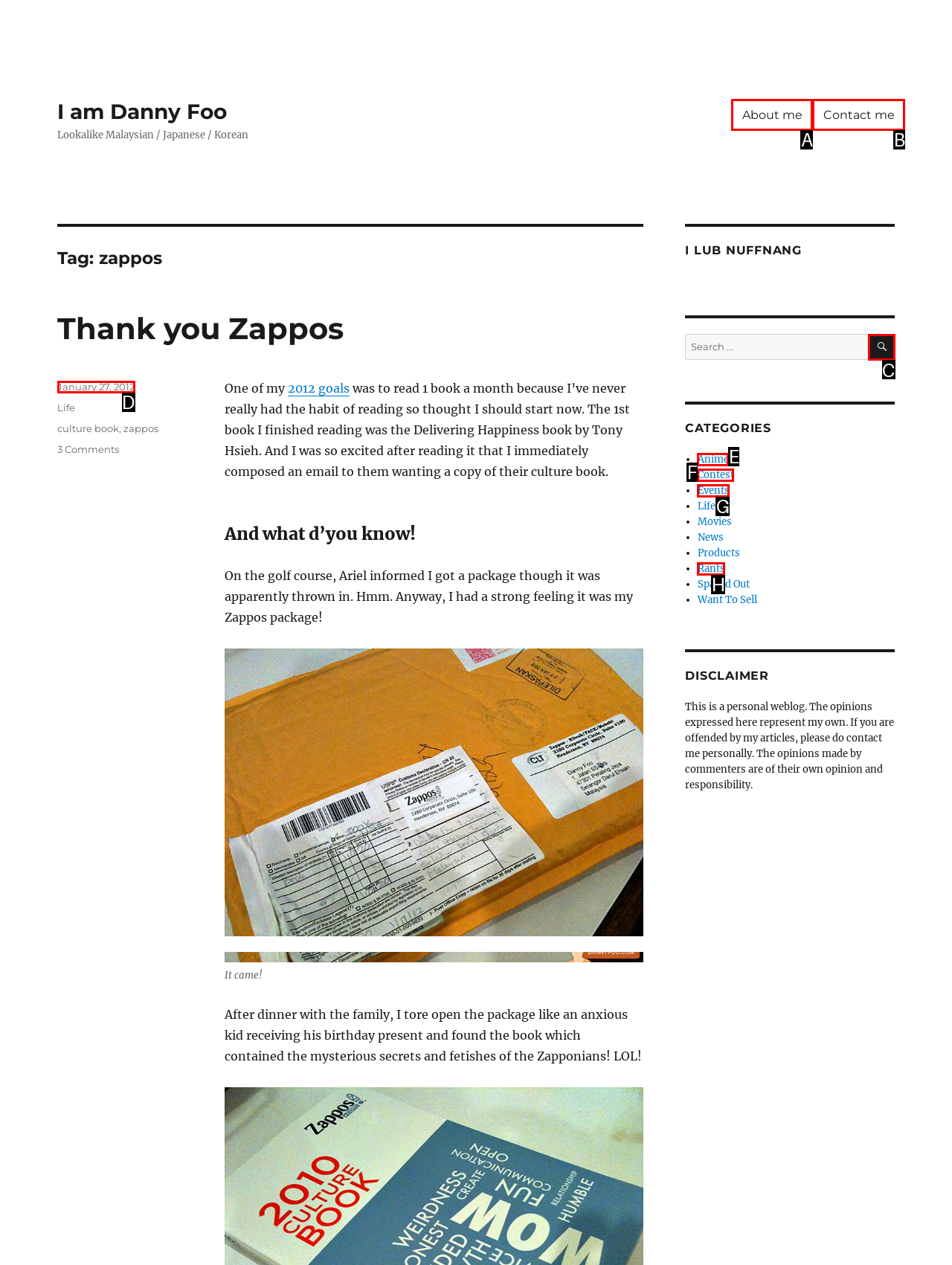Tell me which one HTML element I should click to complete the following task: Search for something Answer with the option's letter from the given choices directly.

C